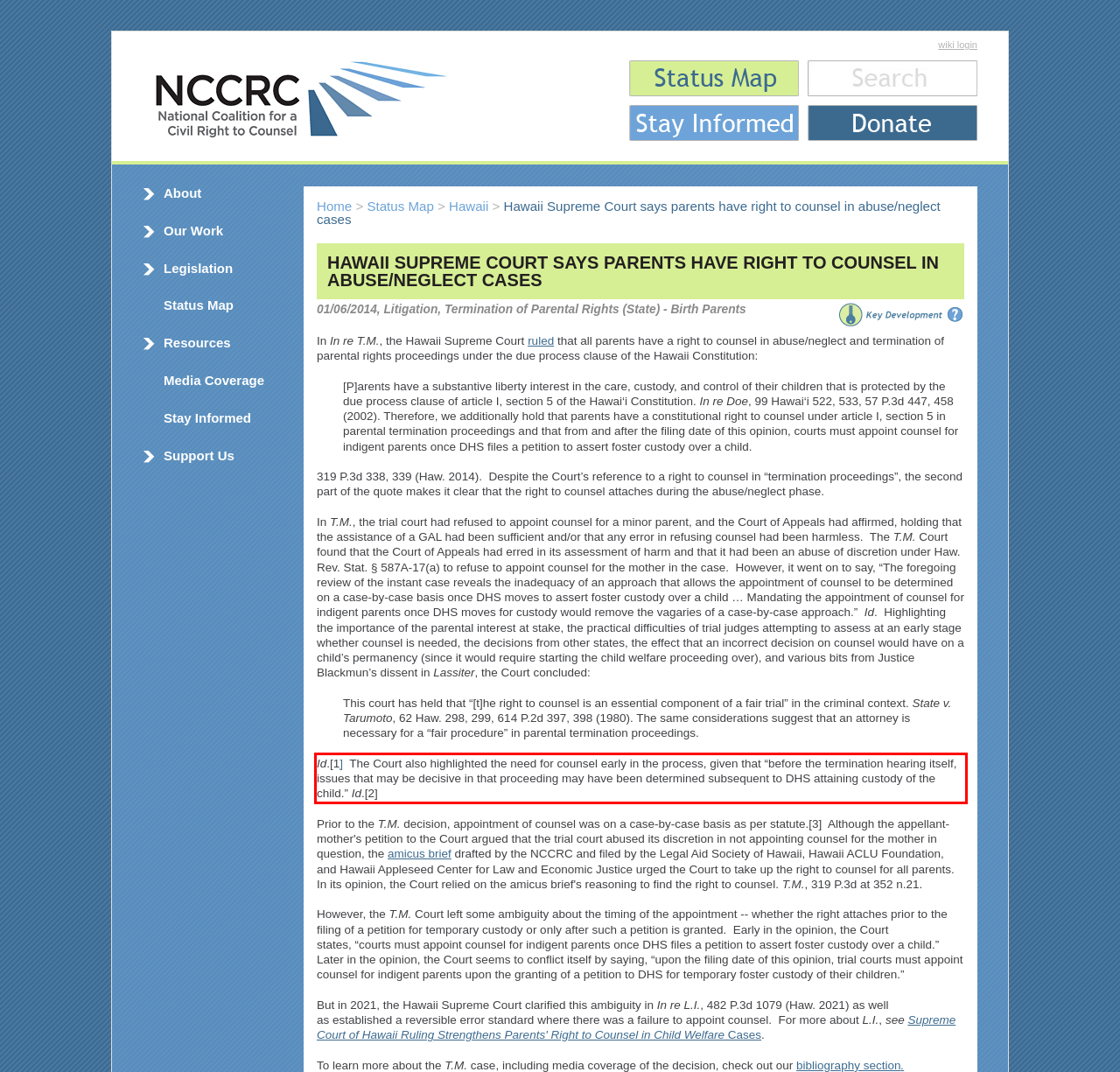Please examine the screenshot of the webpage and read the text present within the red rectangle bounding box.

Id.[1] The Court also highlighted the need for counsel early in the process, given that “before the termination hearing itself, issues that may be decisive in that proceeding may have been determined subsequent to DHS attaining custody of the child.” Id.[2]